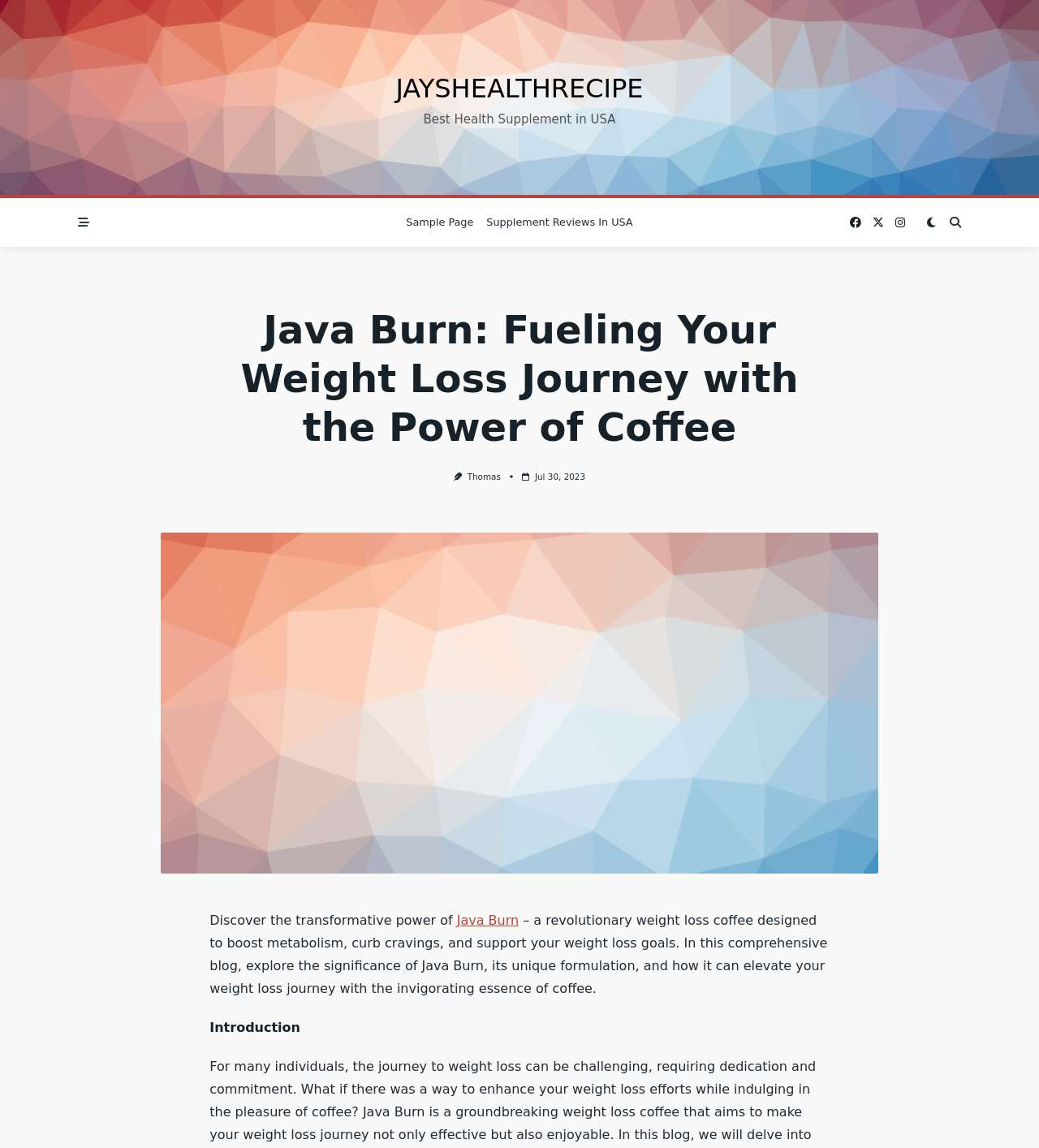Provide a thorough summary of the webpage.

The webpage is about Java Burn, a weight loss coffee, and its benefits. At the top left, there is a link to "JAYSHEALTHRECIPE" and a static text "Best Health Supplement in USA" next to it. Below these elements, there are several links and buttons, including "Sample Page", "Supplement Reviews In USA", and social media icons.

On the right side of the top section, there are more social media icons and a button with a search icon. Below this section, there is a large header that spans across the page, containing the title "Java Burn: Fueling Your Weight Loss Journey with the Power of Coffee". Below the title, there is a link to the author "Thomas", an image, and a link to the publication date "Jul 30, 2023".

On the left side of the page, there is a large image with the text "Jayshealthrecipe" on it. Below the image, there is a paragraph of text that describes Java Burn, its benefits, and its unique formulation. The text is divided into three sections, with the first section introducing Java Burn, the second section describing its benefits, and the third section titled "Introduction".

Overall, the webpage is focused on promoting Java Burn and its benefits, with a clear and concise layout that makes it easy to navigate.